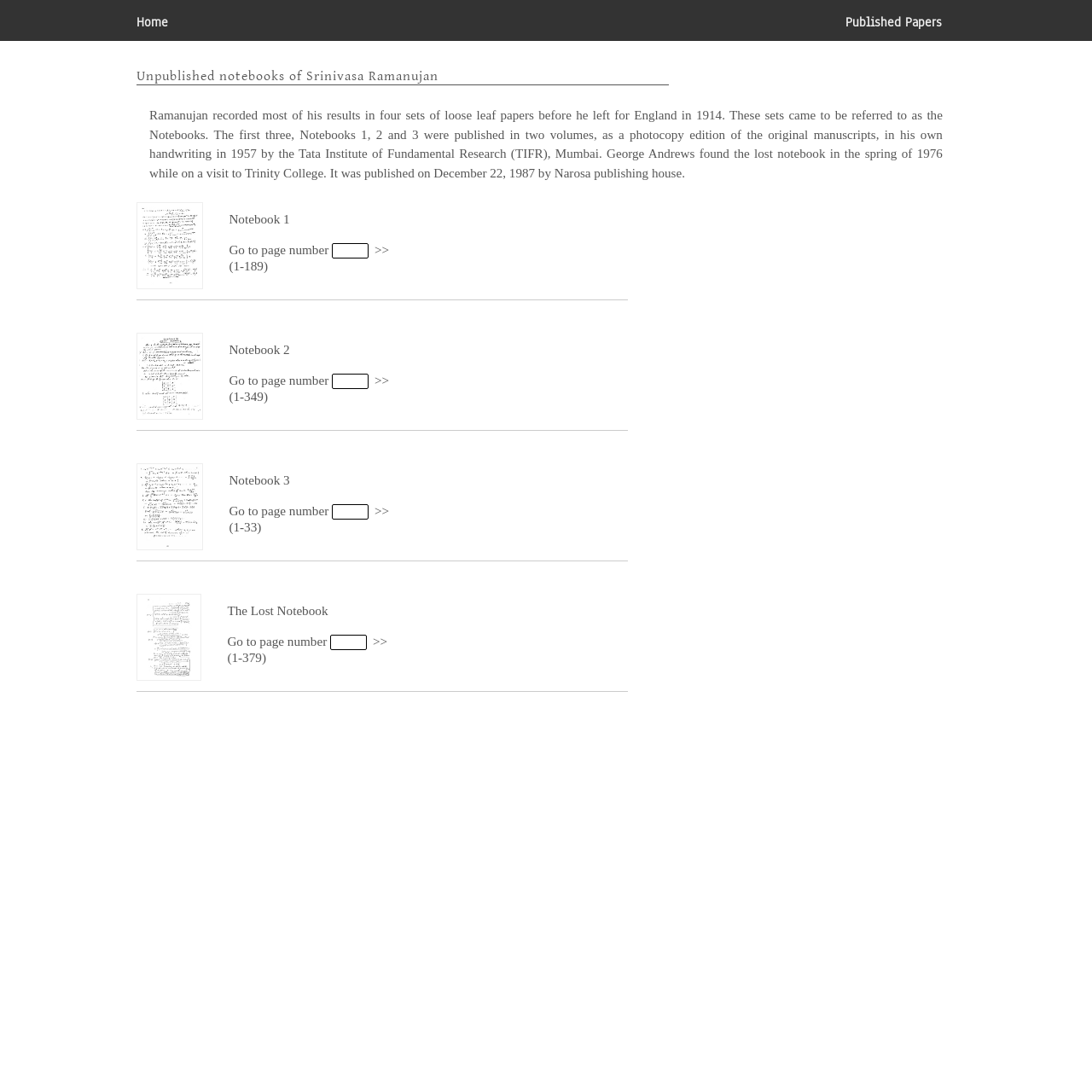What is the page range of Notebook 2?
Provide a comprehensive and detailed answer to the question.

I found the link 'Notebook 2' and looked for the adjacent text that indicates the page range, which is '(1-349)'.